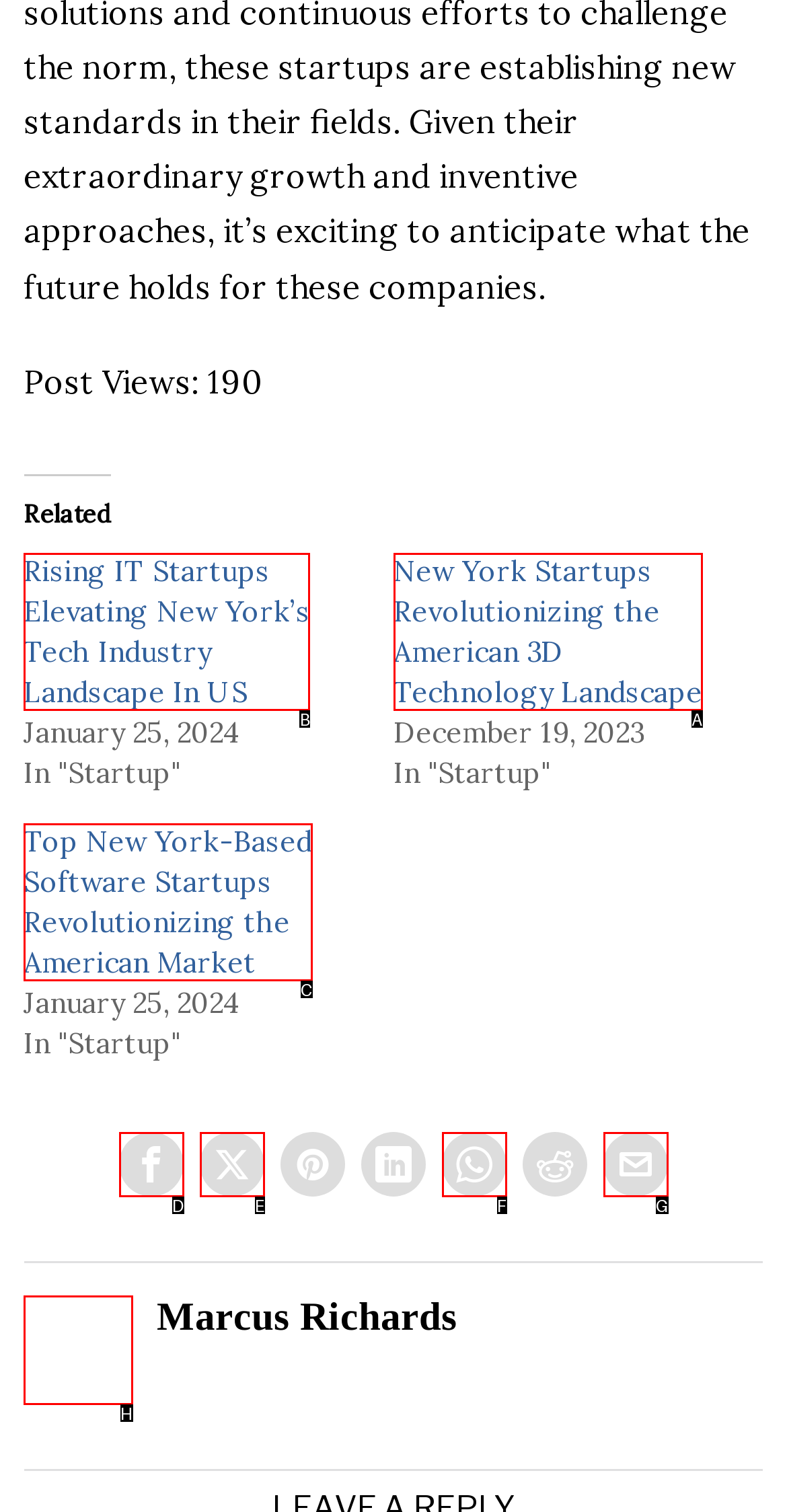Select the letter of the UI element that matches this task: View related post
Provide the answer as the letter of the correct choice.

B